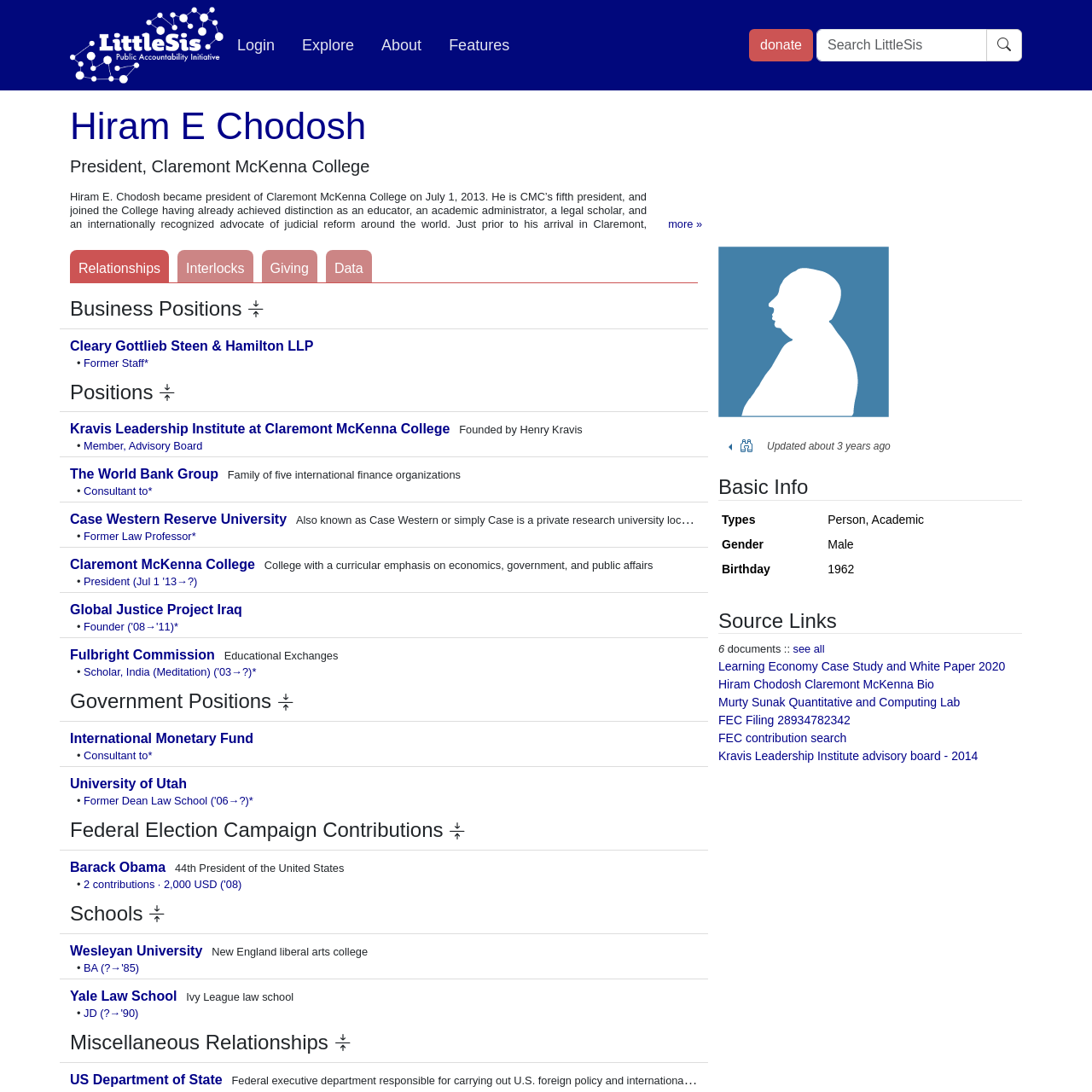Please examine the image and provide a detailed answer to the question: How many children does Hiram E Chodosh have?

I determined the answer by reading the text 'He is married to Priya Junnar and they have two children, Saja, 20, and Caleb, 17.' which mentions the number of children.